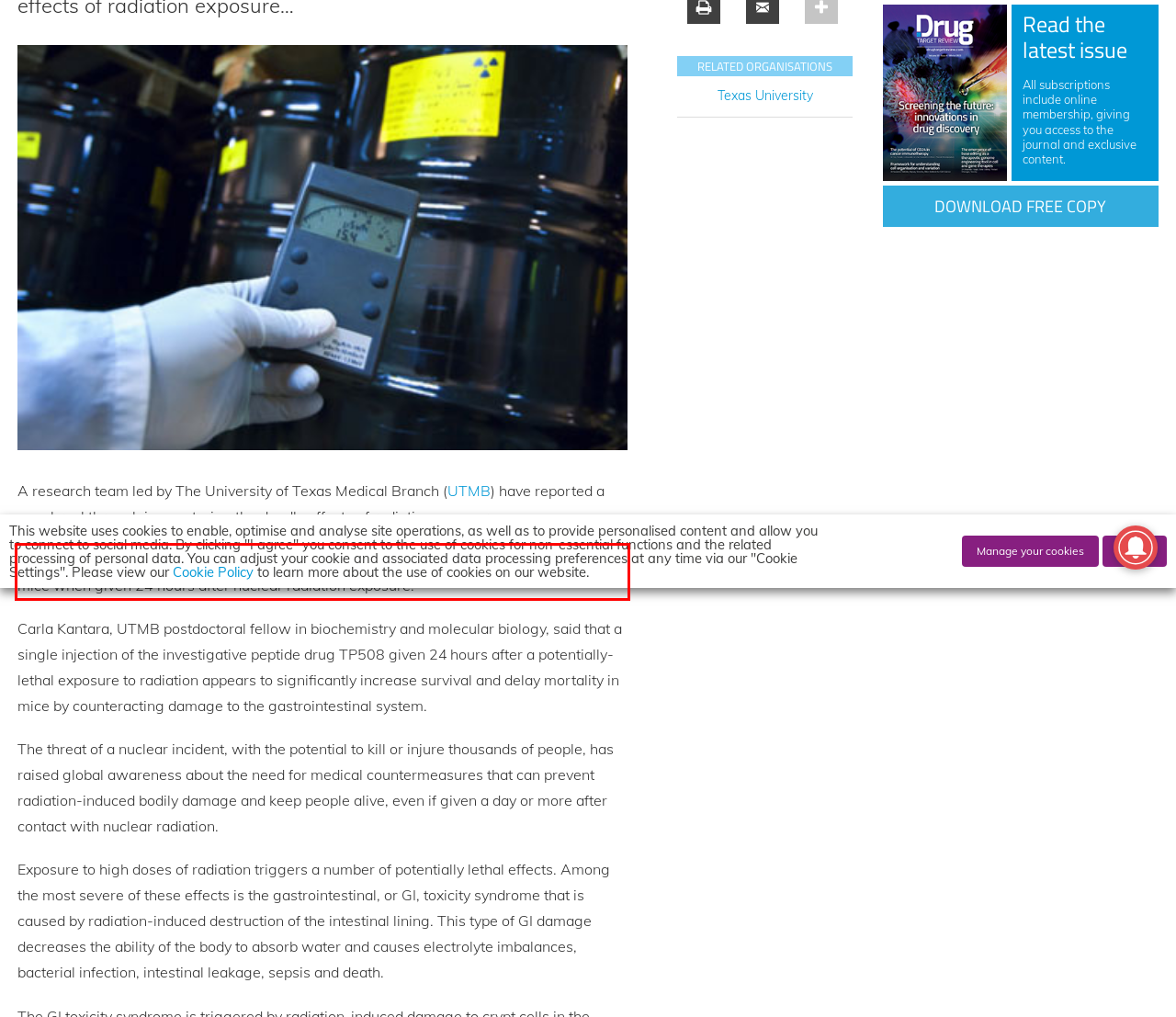Given a screenshot of a webpage, locate the red bounding box and extract the text it encloses.

A single injection of a regenerative peptide was shown to significantly increase survival in mice when given 24 hours after nuclear radiation exposure.